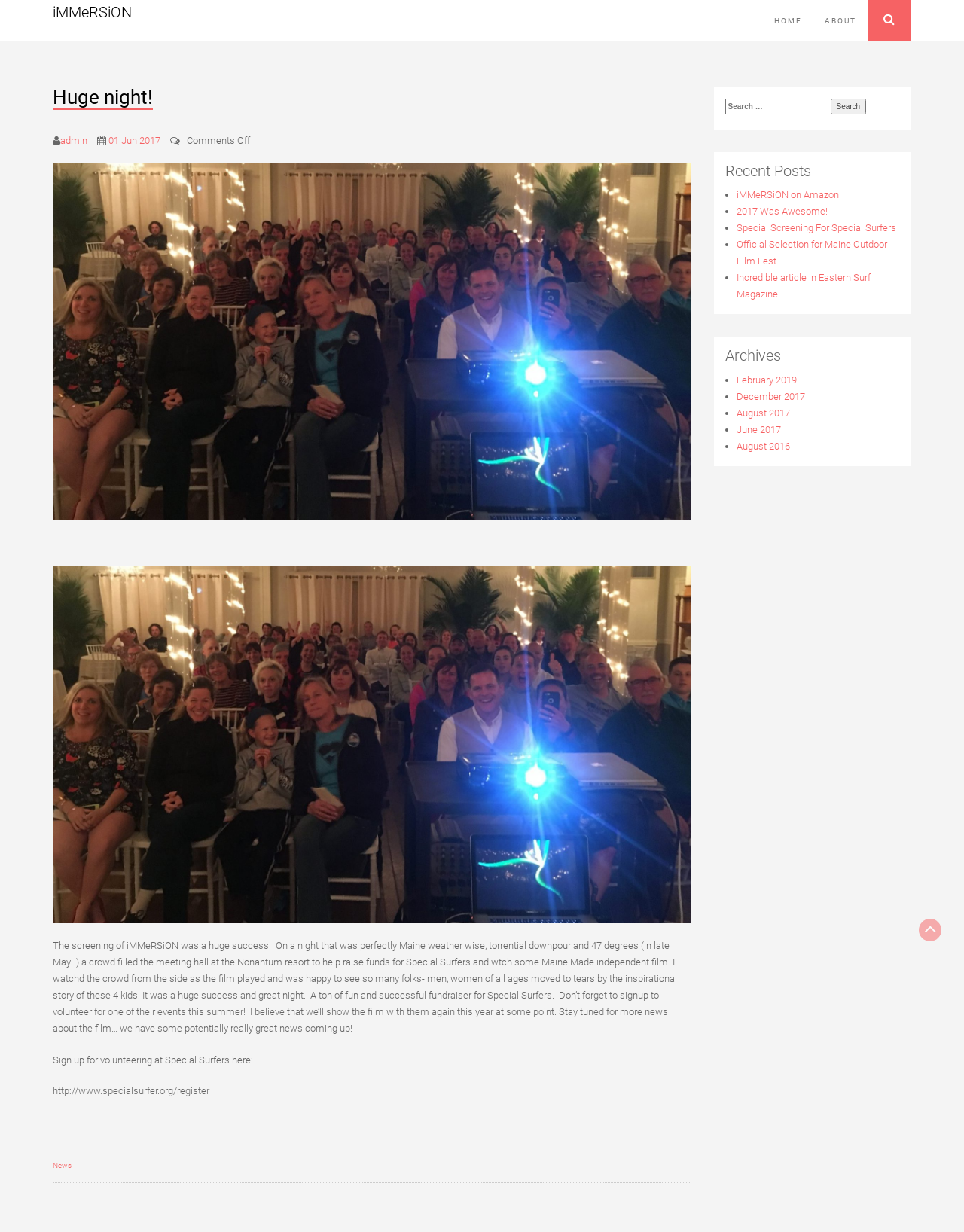Describe the webpage in detail, including text, images, and layout.

The webpage is about iMMeRSiON, with a focus on a huge night event. At the top, there is a heading "iMMeRSiON" and a link to the homepage. To the right of the heading, there is a search bar with a button. Below the heading, there is another heading "Huge night!".

On the left side of the page, there is a section with links to "HOME", "ABOUT", and "admin". Below this section, there is an article about the huge night event, which describes the success of the screening of iMMeRSiON and a fundraiser for Special Surfers. The article also includes a call to action to sign up for volunteering at Special Surfers.

On the right side of the page, there is a complementary section with a search bar and a heading "Recent Posts". Below the heading, there is a list of recent posts, including links to "iMMeRSiON on Amazon", "2017 Was Awesome!", and others. Further down, there is a section with archives, listing links to months from 2016 to 2019.

At the bottom of the page, there is a link to "News". Overall, the webpage is focused on sharing news and updates about iMMeRSiON and related events.